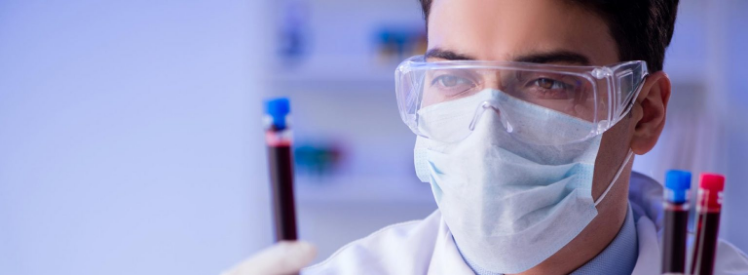Depict the image with a detailed narrative.

A laboratory technician is depicted meticulously analyzing vials of blood in a medical setting. Wearing protective goggles and a face mask, the technician is focused on the samples held in gloved hands, which contain distinct colored tops indicating different tests or procedures. The background features a softly blurred arrangement of laboratory equipment, suggesting a clean and organized environment dedicated to urgent care and precise medical testing. This image highlights the importance of rapid and accurate bloodwork, showcasing the critical role of onsite laboratories in providing timely results for patient care at facilities like South Shore ER Urgent Care Center in League City, Texas.